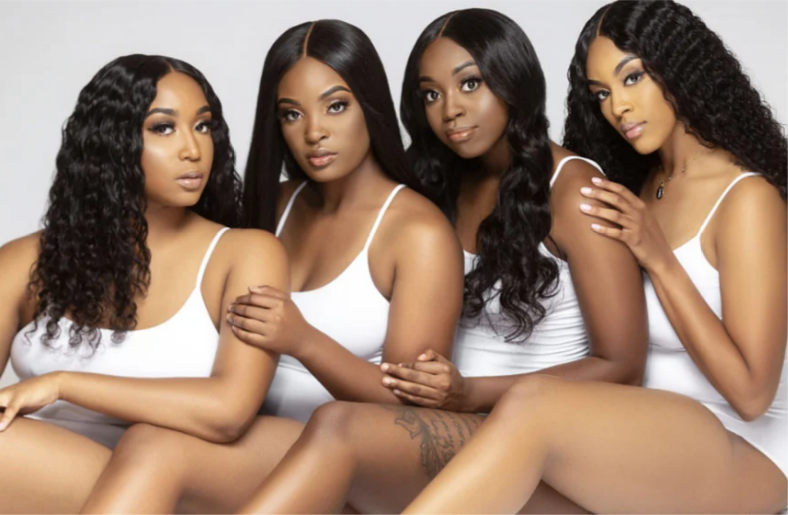Provide a comprehensive description of the image.

The image showcases a striking group of four women, each exuding elegance and confidence, posed together against a smooth, neutral background. They are dressed in simple white tank tops, allowing their hairstyles and expressions to take center stage. Each woman sports a distinct hairstyle: the woman on the left has voluminous, flowing curls; the second has sleek, straight hair with a center part; the third characterizes soft waves that cascade over her shoulders; and the fourth features defined curls that frame her face beautifully. Their poses convey a sense of unity and strength, as they interact with one another, enhancing the overall aesthetic of the photograph. This image exemplifies both beauty and camaraderie, ideal for promoting a collection or a campaign related to hair products, particularly relevant to the theme of Black Friday deals on premium wigs and hairpieces.